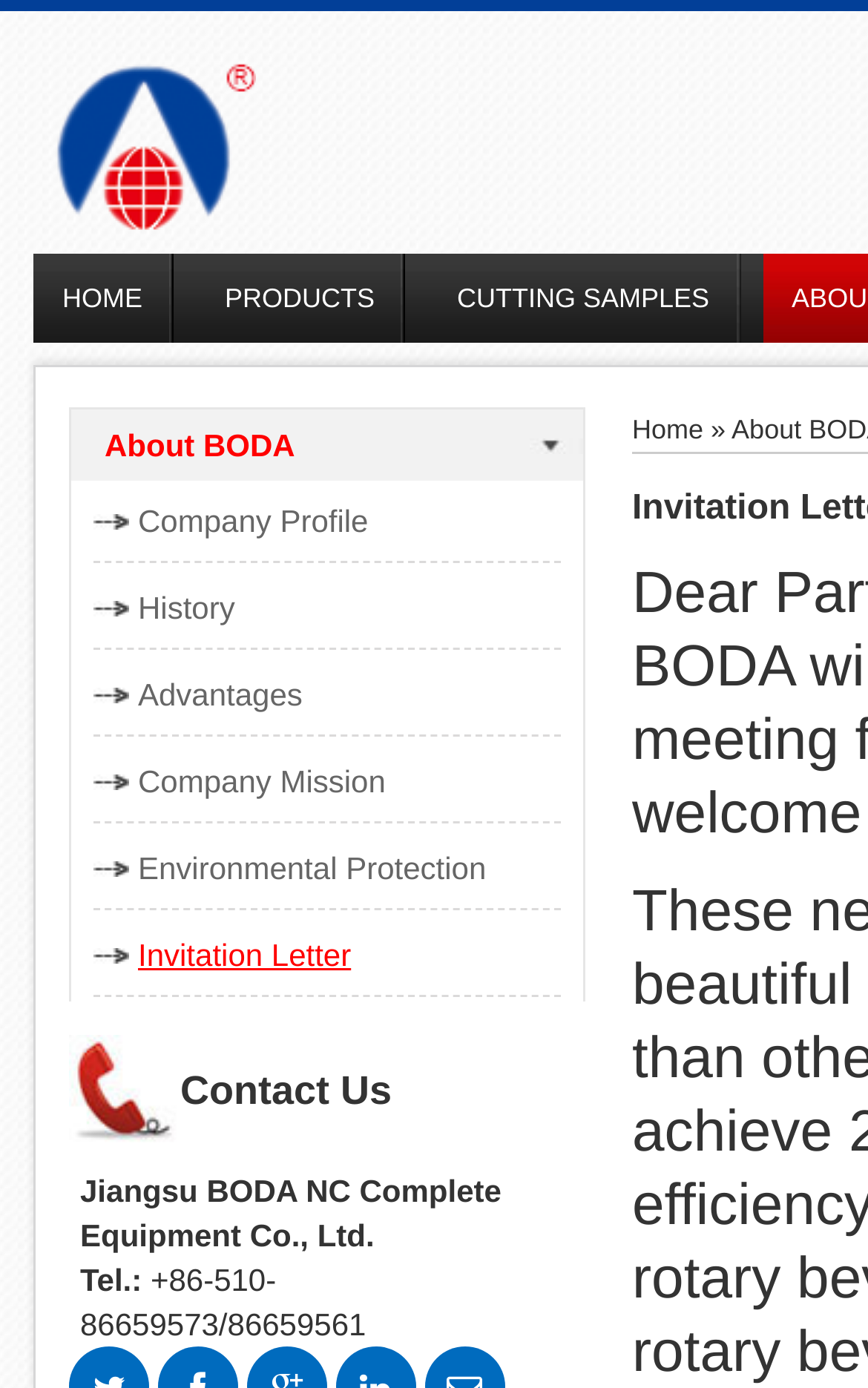Please find the bounding box coordinates of the element's region to be clicked to carry out this instruction: "contact us".

[0.079, 0.77, 0.451, 0.802]